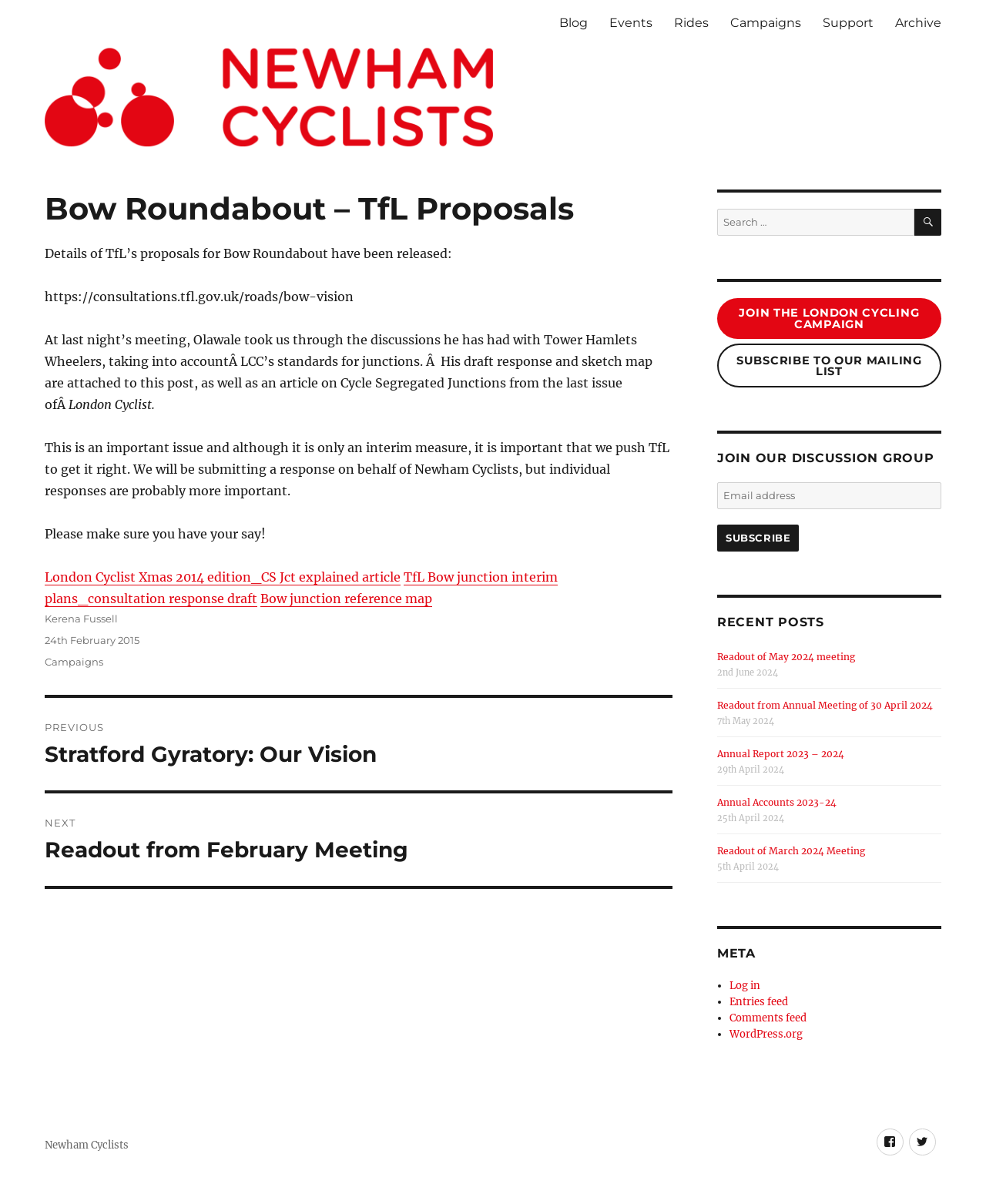Find and provide the bounding box coordinates for the UI element described with: "Annual Accounts 2023-24".

[0.727, 0.662, 0.848, 0.671]